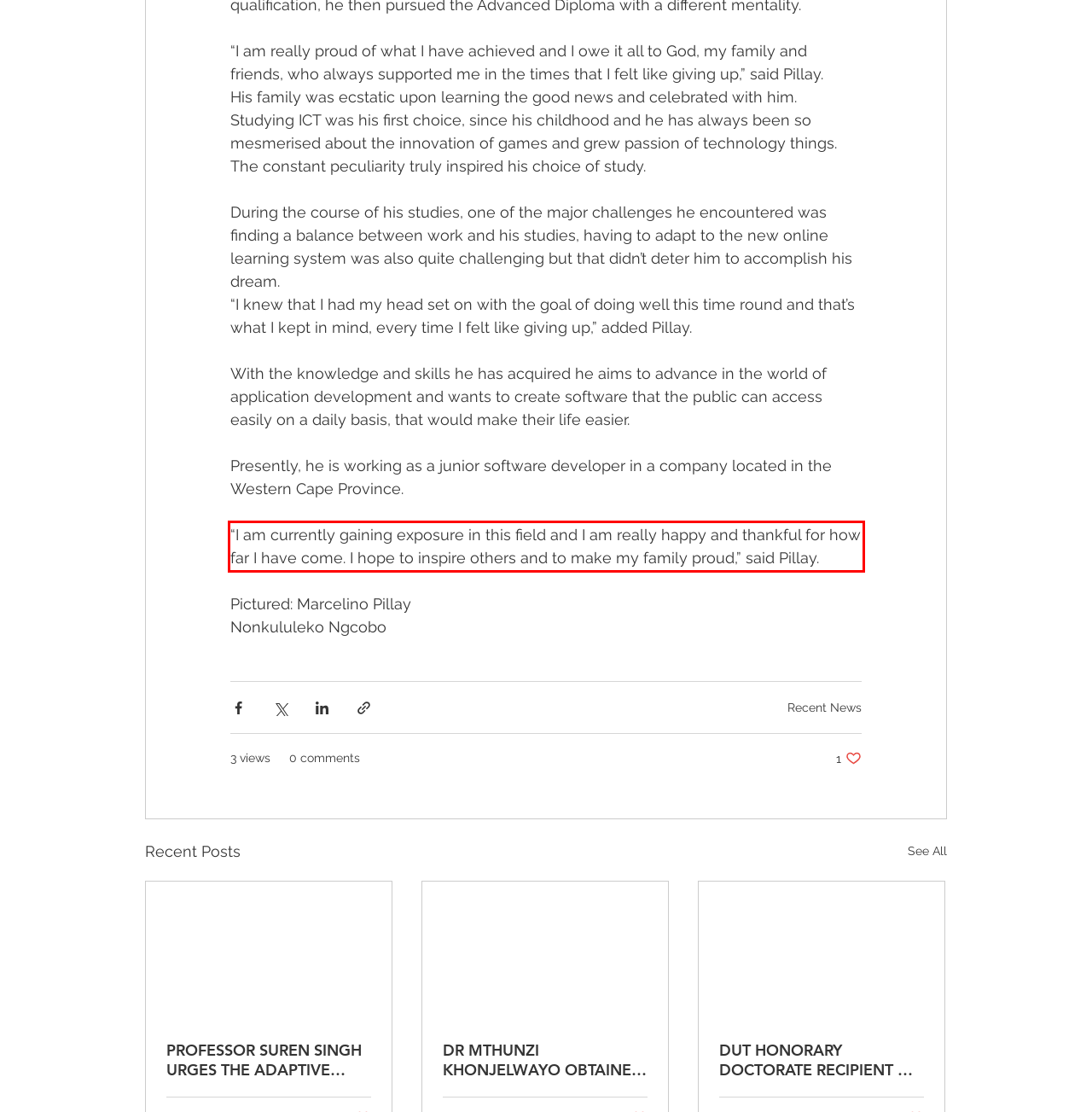Please use OCR to extract the text content from the red bounding box in the provided webpage screenshot.

“I am currently gaining exposure in this field and I am really happy and thankful for how far I have come. I hope to inspire others and to make my family proud,” said Pillay.